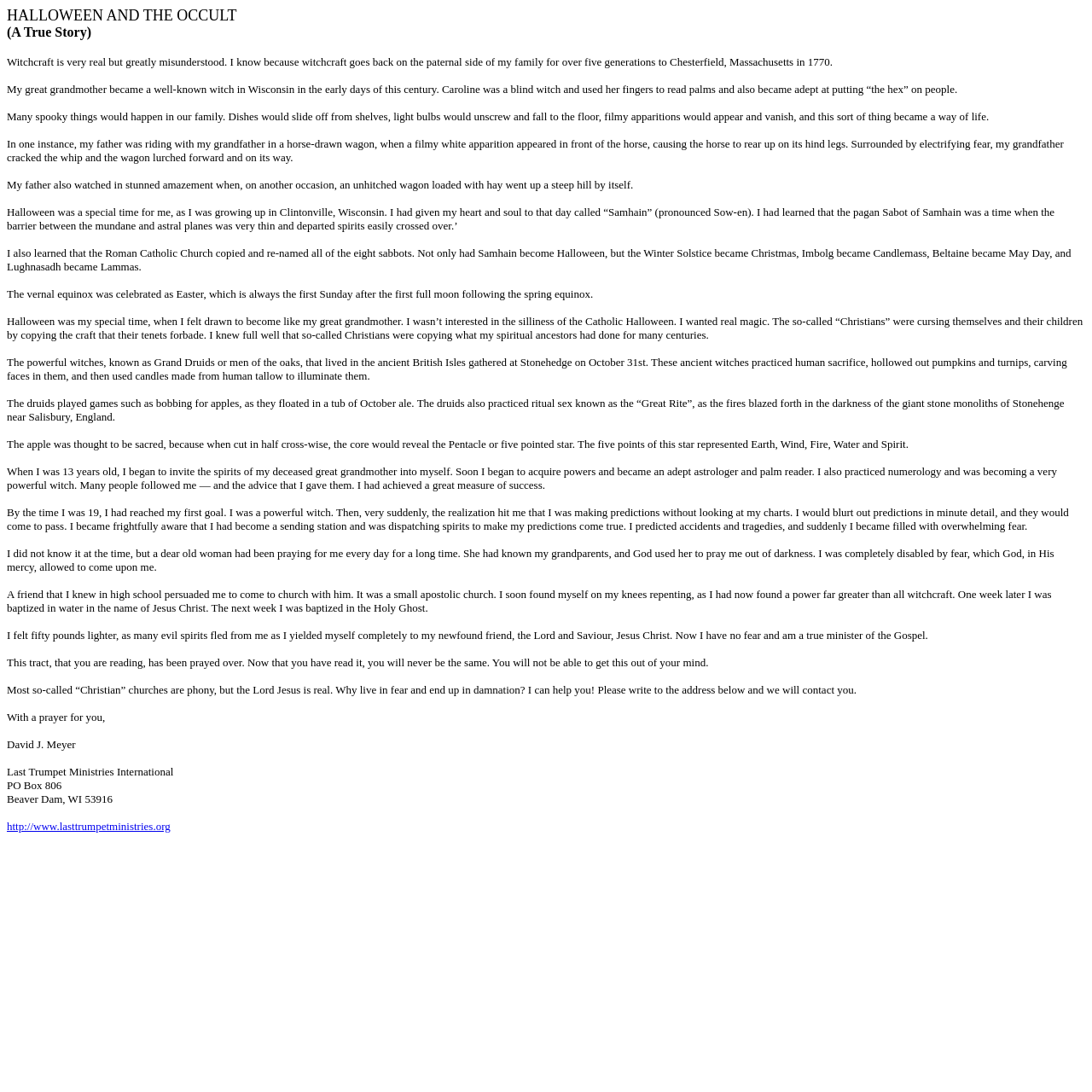What is the author's occupation after being baptized?
Please answer the question with a detailed and comprehensive explanation.

The author states that after being baptized in water and the Holy Ghost, they felt a significant change and became a true minister of the Gospel, no longer practicing witchcraft.